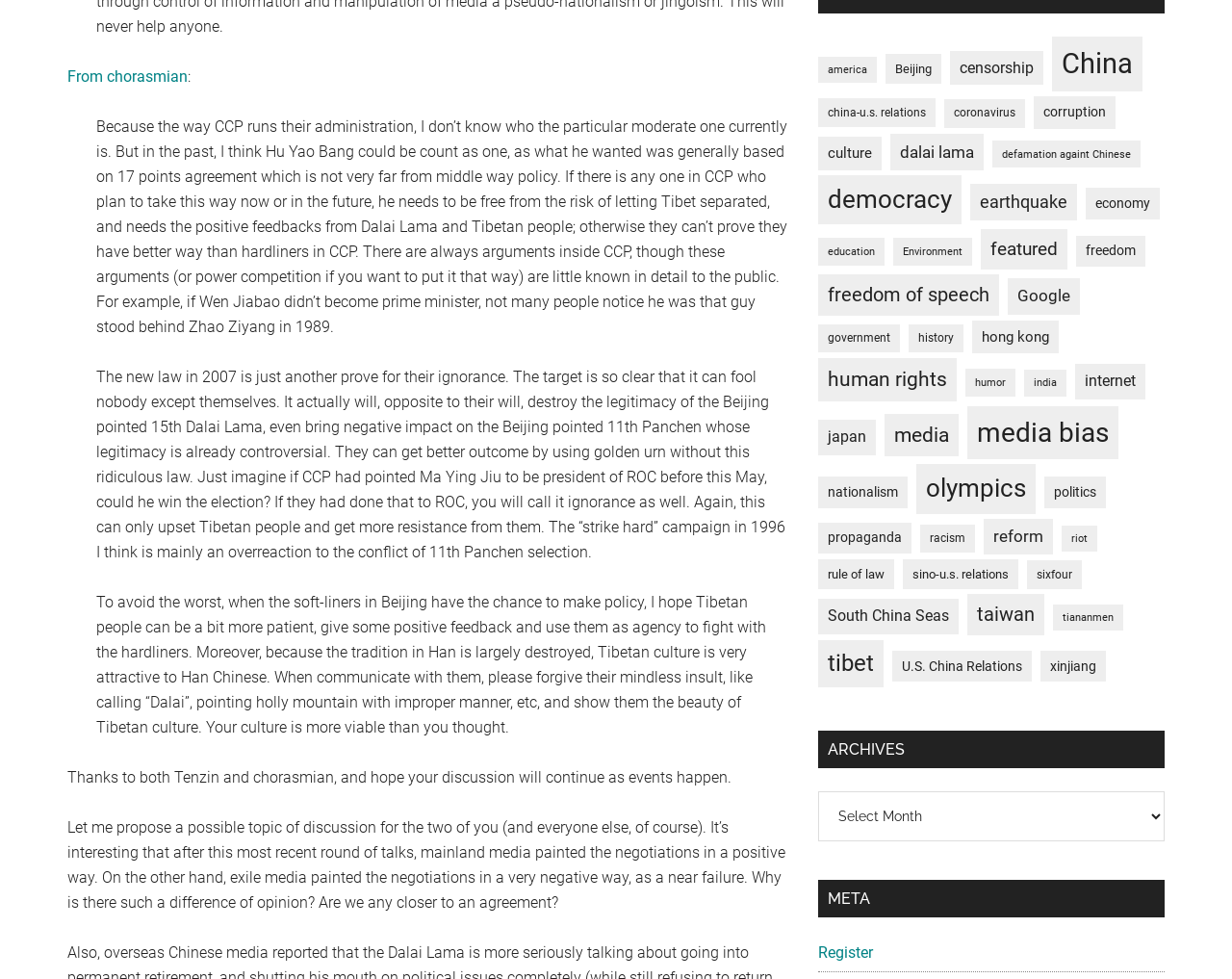Identify the bounding box for the UI element described as: "defamation againt Chinese". Ensure the coordinates are four float numbers between 0 and 1, formatted as [left, top, right, bottom].

[0.805, 0.143, 0.926, 0.171]